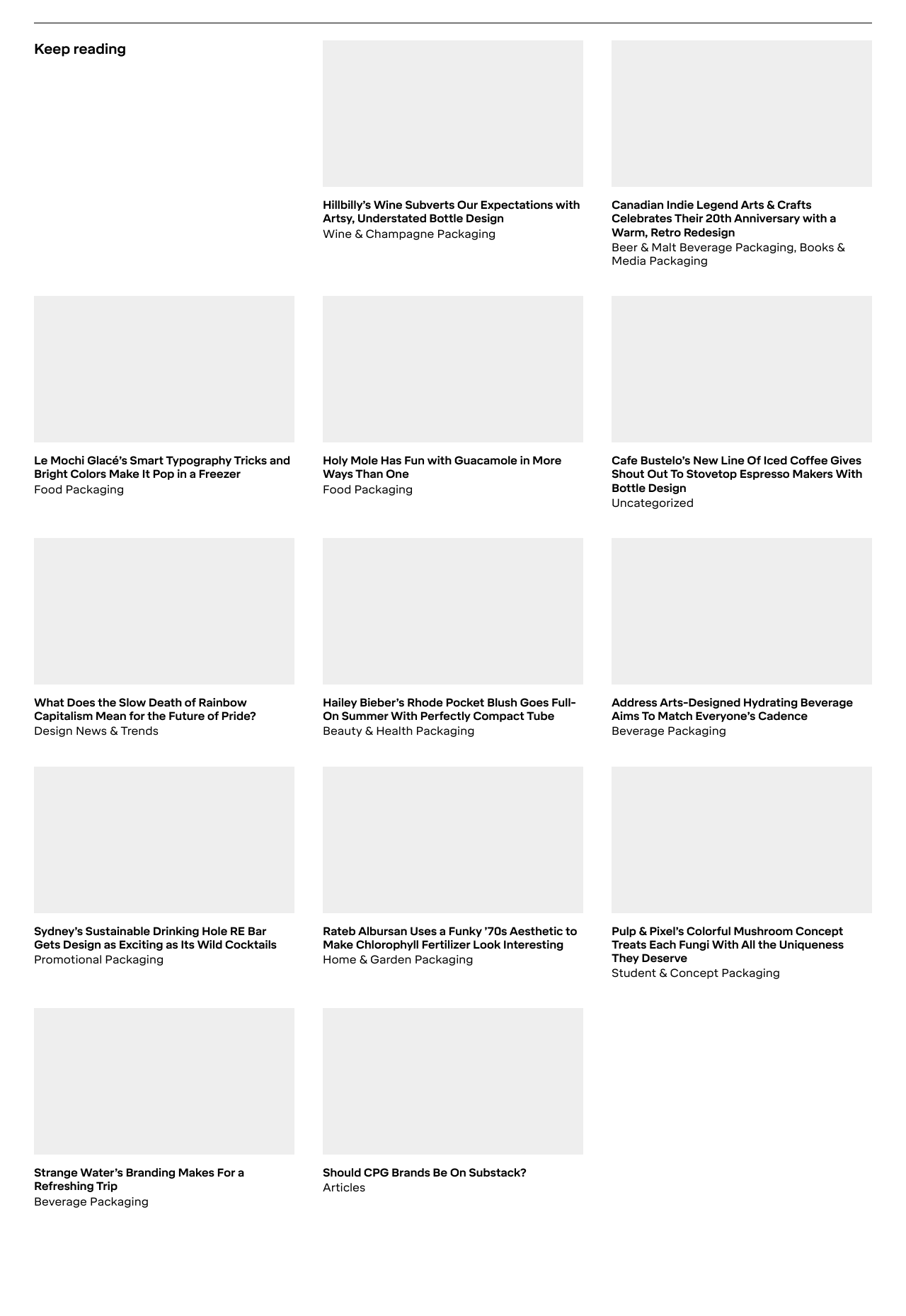Determine the bounding box coordinates for the UI element described. Format the coordinates as (top-left x, top-left y, bottom-right x, bottom-right y) and ensure all values are between 0 and 1. Element description: Beer & Malt Beverage Packaging

[0.675, 0.183, 0.876, 0.193]